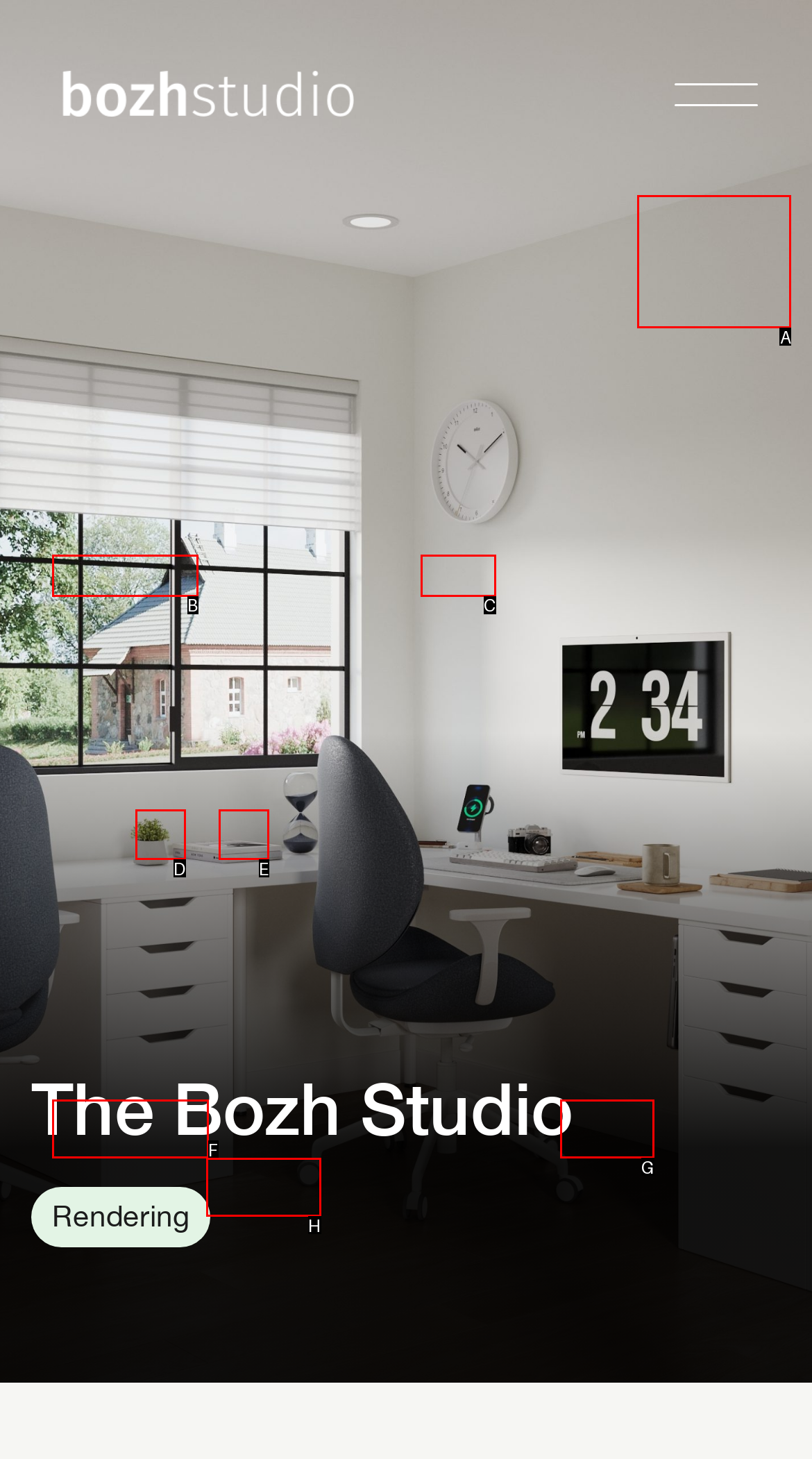For the instruction: Go to the top of the page, determine the appropriate UI element to click from the given options. Respond with the letter corresponding to the correct choice.

A